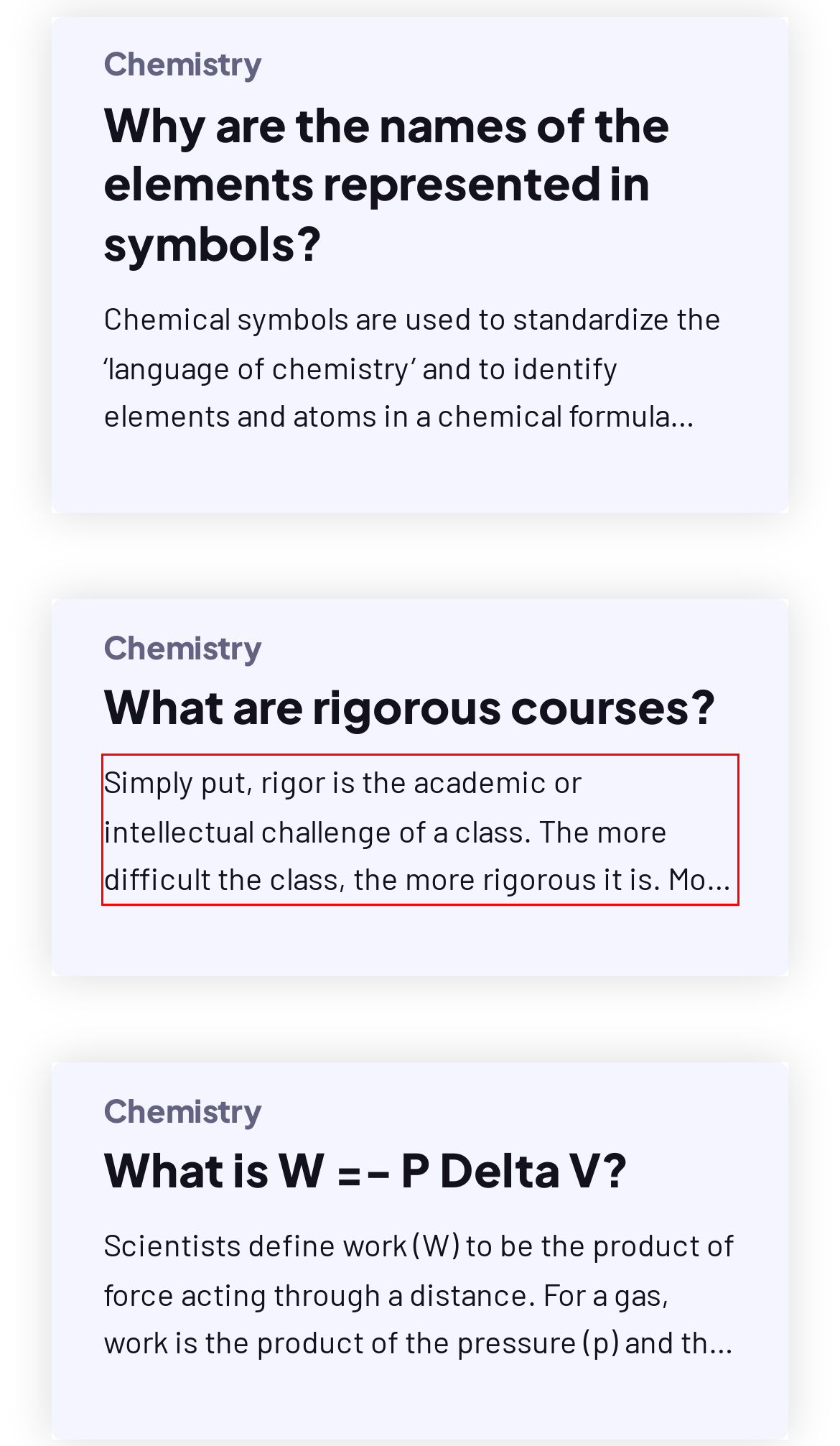Review the screenshot of the webpage and recognize the text inside the red rectangle bounding box. Provide the extracted text content.

Simply put, rigor is the academic or intellectual challenge of a class. The more difficult the class, the more rigorous it is. More often than not, academic rigor does not refer to a single class, but a number of them within a student’s schedule. What is considered a rigorous course load? In a rigorous course…